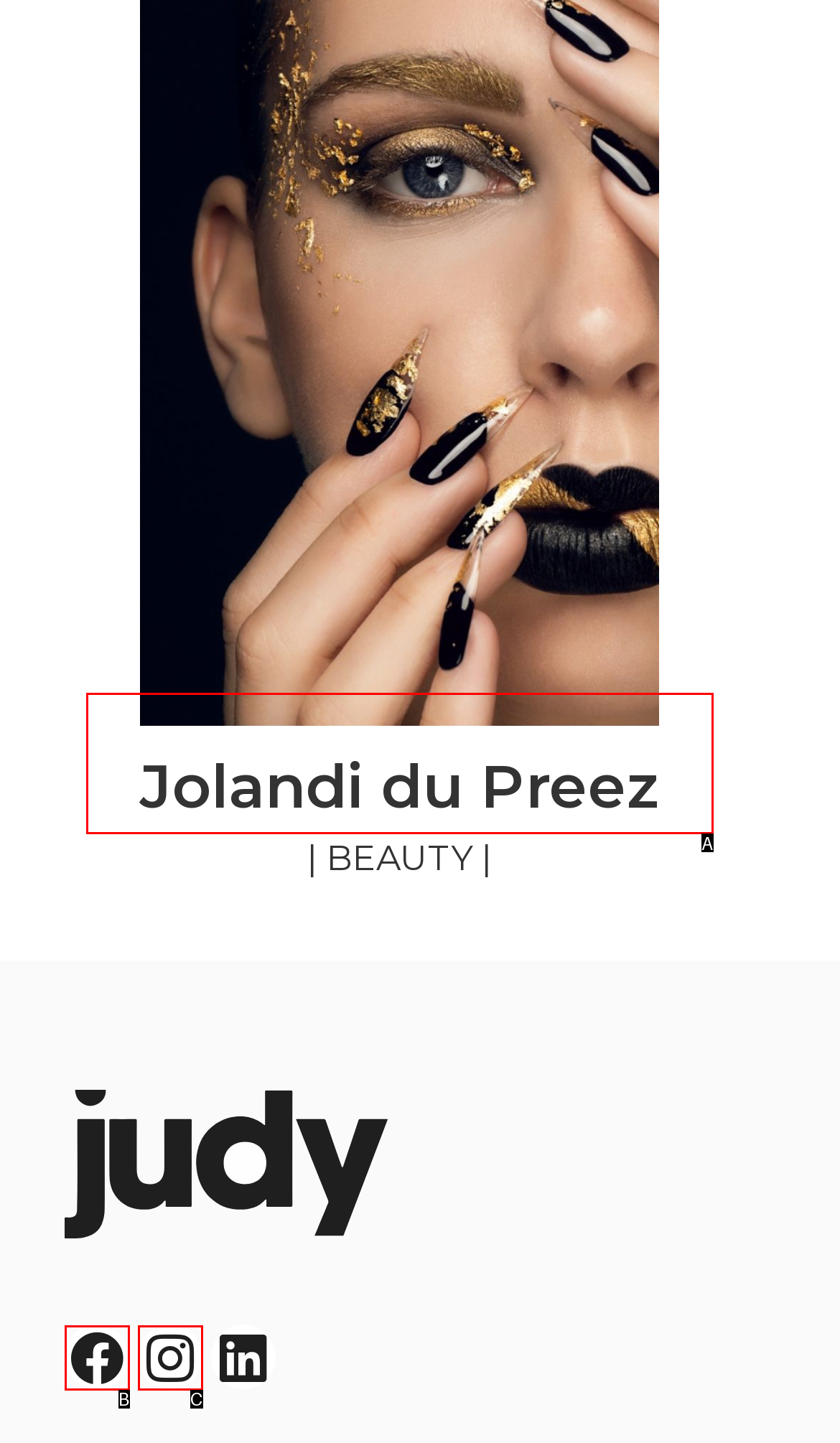Identify the letter that best matches this UI element description: Jolandi du Preez
Answer with the letter from the given options.

A